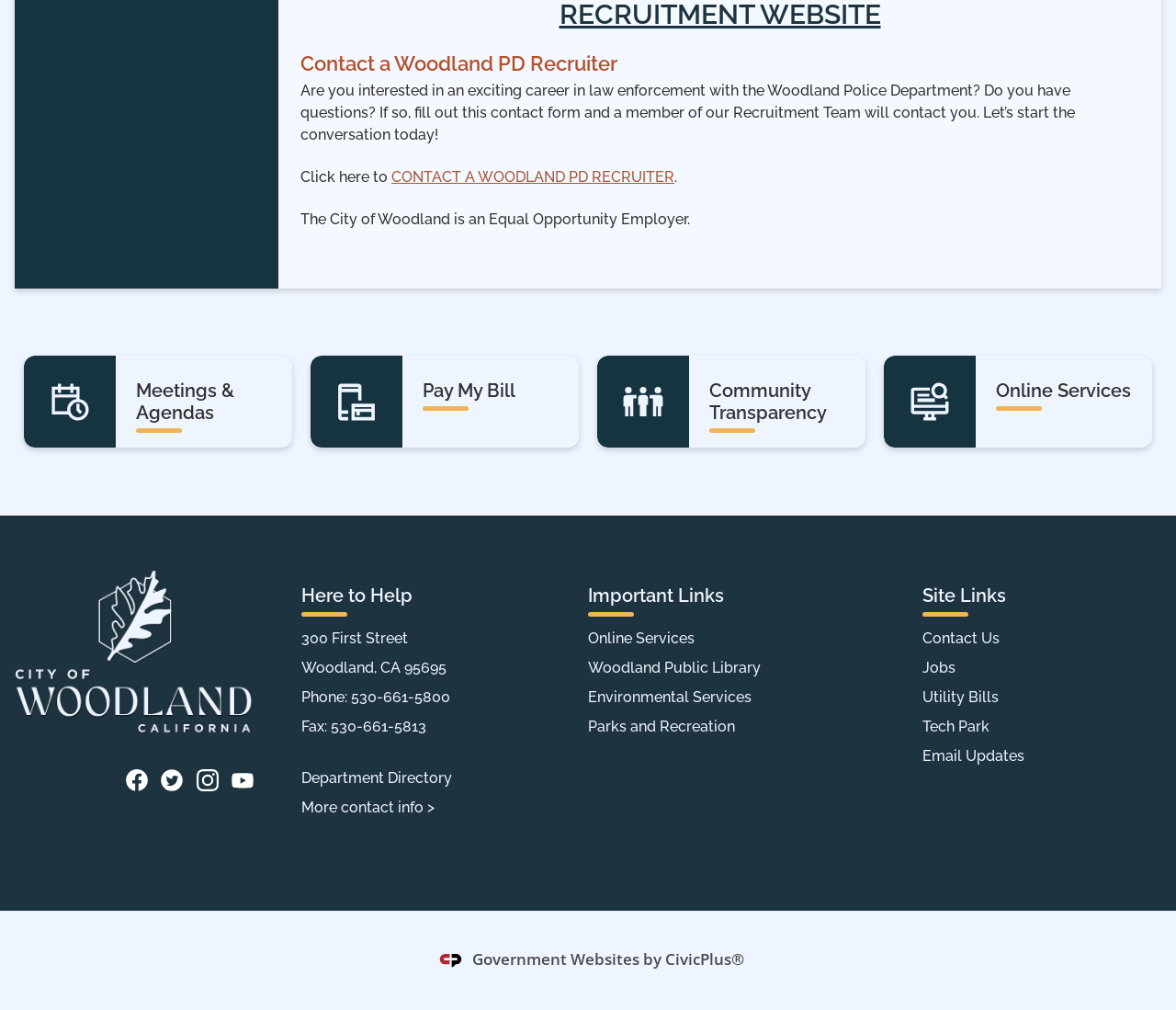Please determine the bounding box coordinates for the element that should be clicked to follow these instructions: "Pay My Bill".

[0.264, 0.352, 0.493, 0.443]